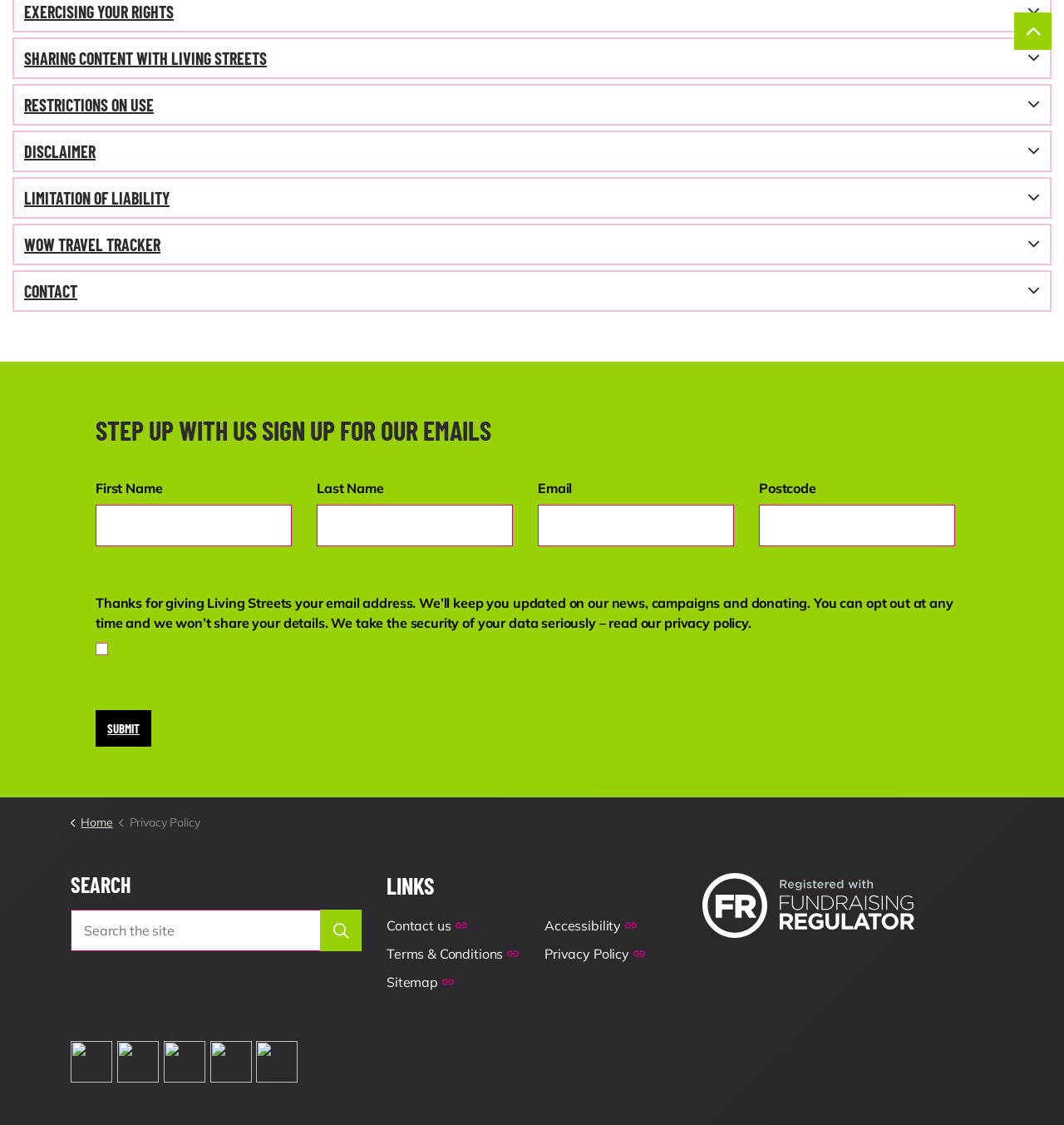Based on the element description: "Sharing content with Living Streets", identify the UI element and provide its bounding box coordinates. Use four float numbers between 0 and 1, [left, top, right, bottom].

[0.012, 0.033, 0.988, 0.07]